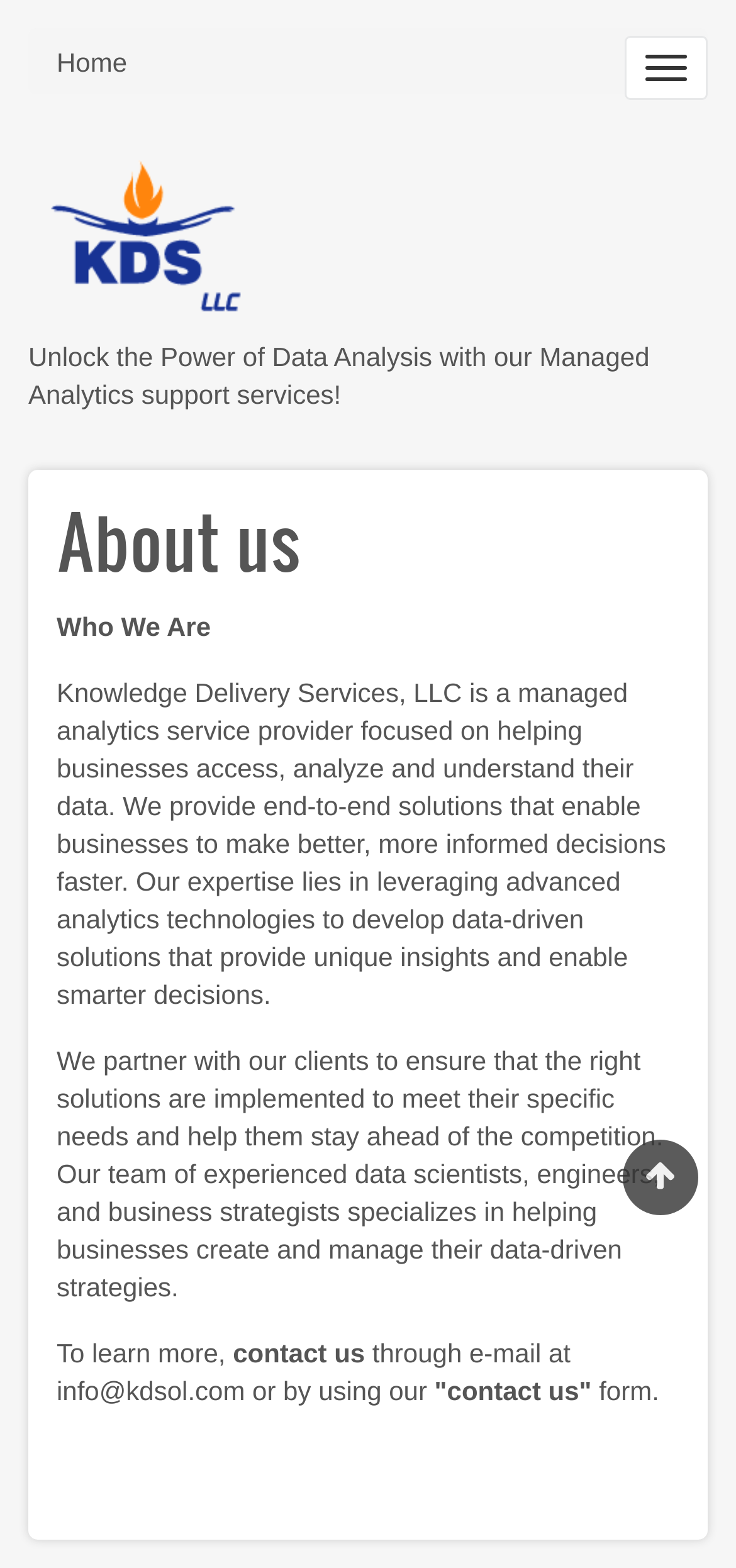Please predict the bounding box coordinates of the element's region where a click is necessary to complete the following instruction: "Click the 'contact us' form link". The coordinates should be represented by four float numbers between 0 and 1, i.e., [left, top, right, bottom].

[0.59, 0.877, 0.886, 0.896]